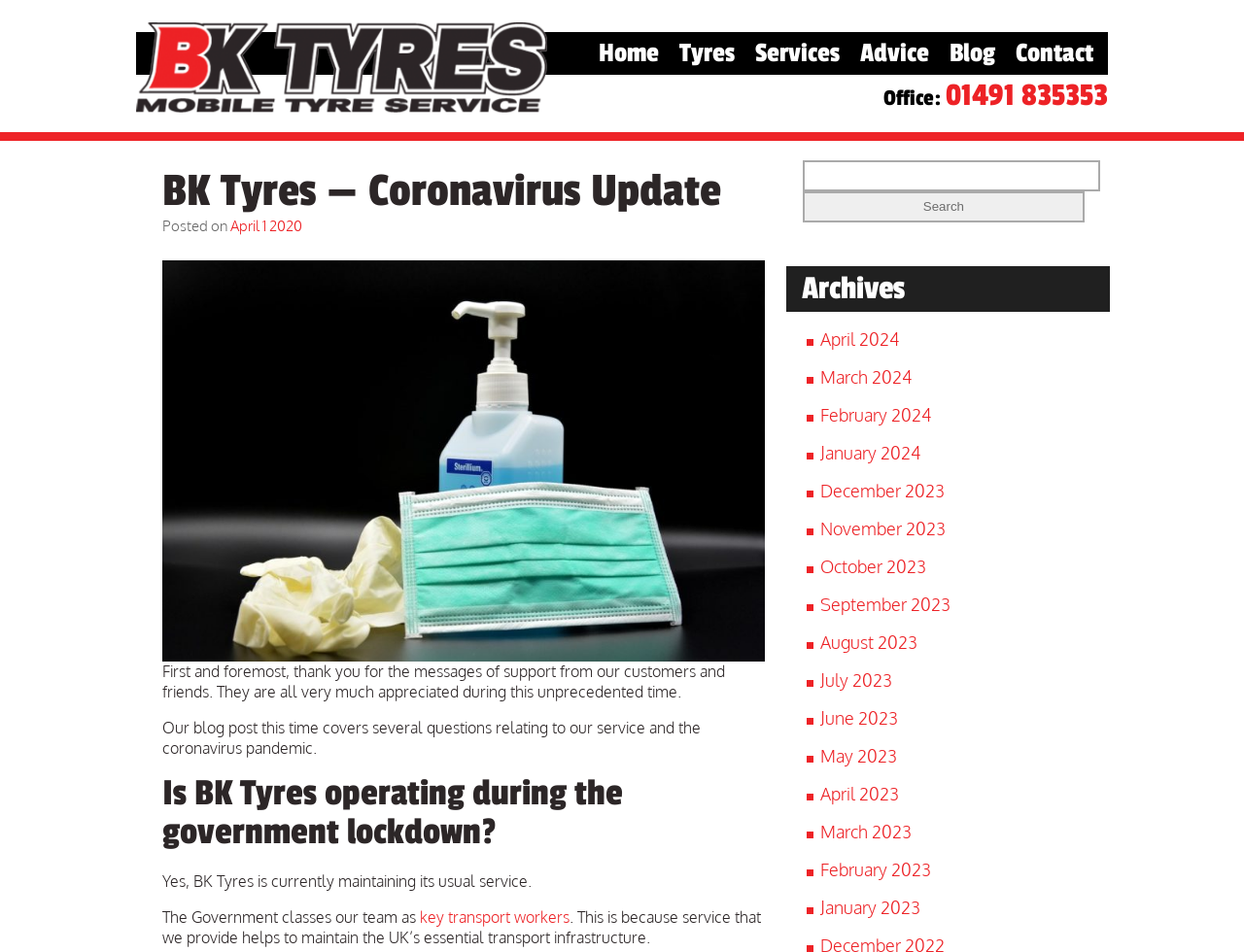Determine the bounding box coordinates for the UI element described. Format the coordinates as (top-left x, top-left y, bottom-right x, bottom-right y) and ensure all values are between 0 and 1. Element description: April

[0.185, 0.227, 0.209, 0.247]